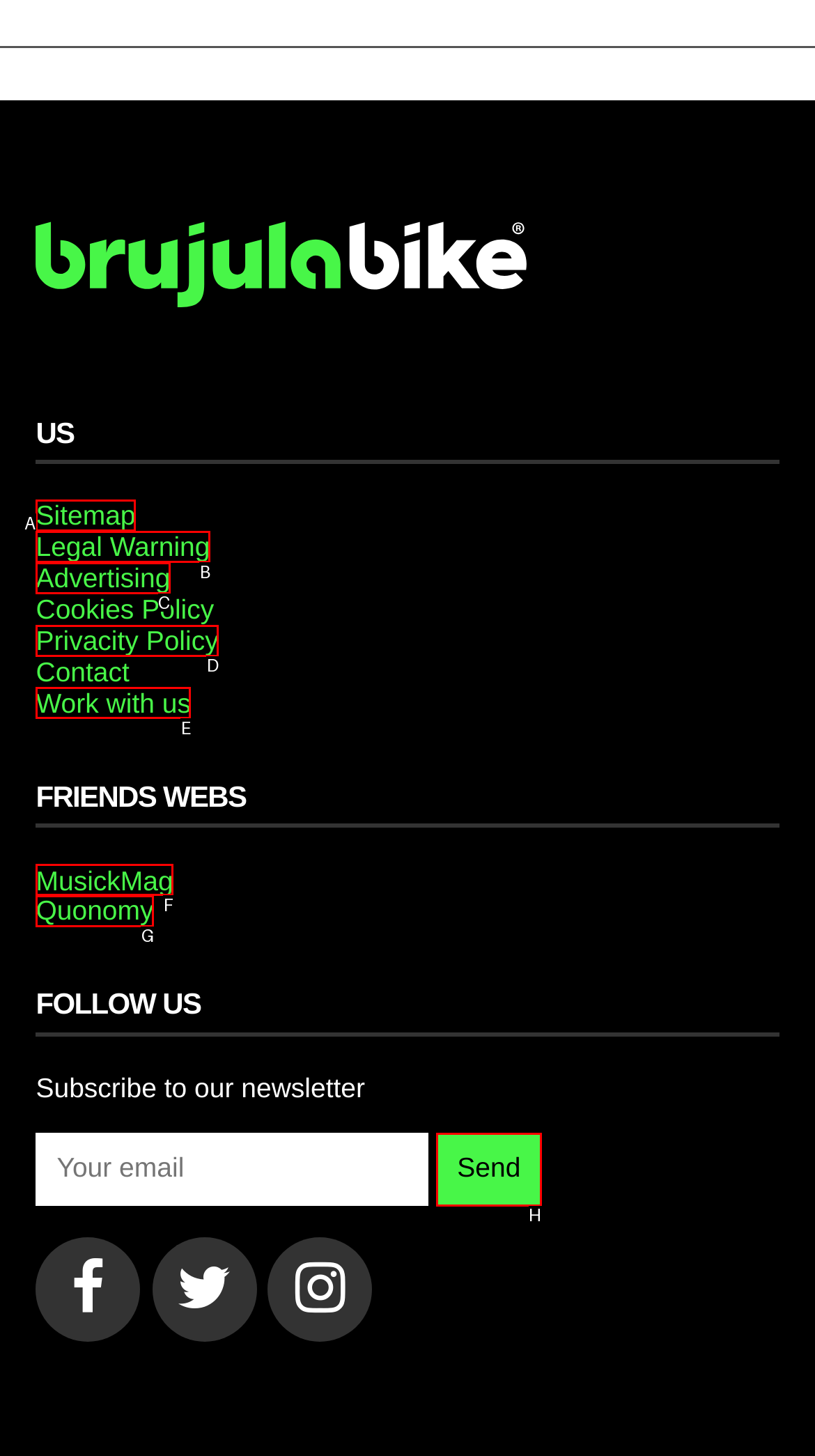Select the HTML element that corresponds to the description: Al-Ahram Weekly. Reply with the letter of the correct option.

None